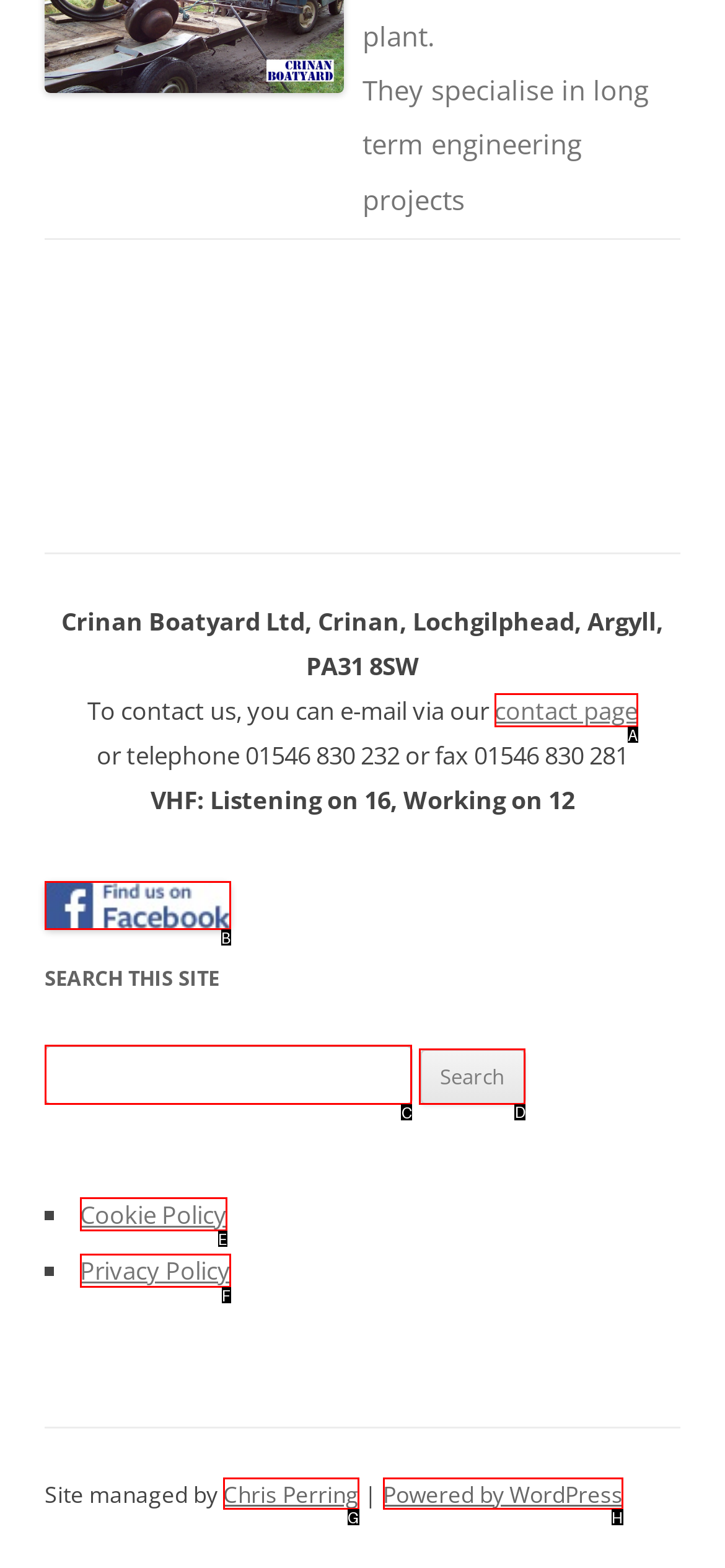Select the appropriate HTML element that needs to be clicked to finish the task: visit our facebook page
Reply with the letter of the chosen option.

B